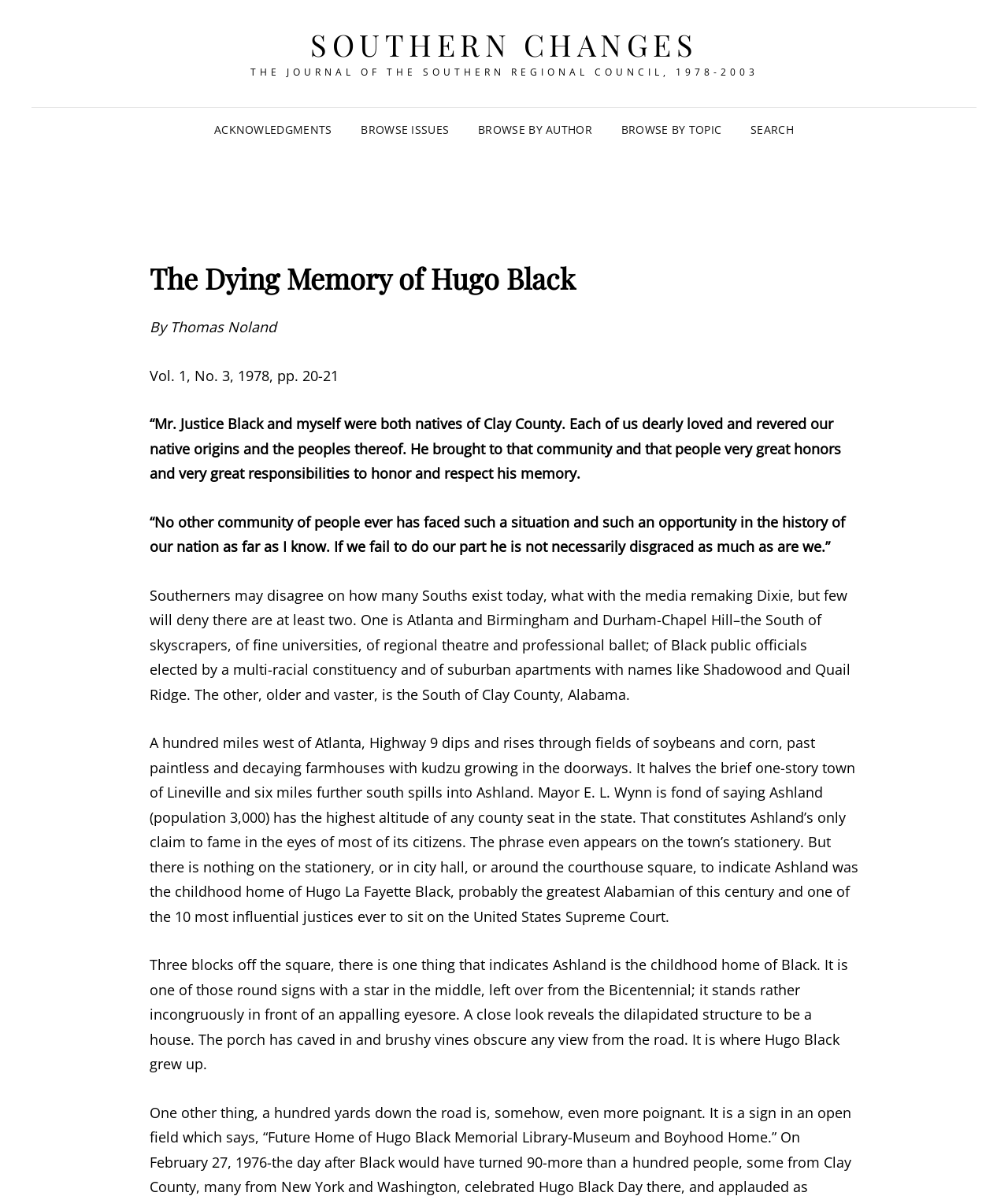Answer the question briefly using a single word or phrase: 
What is the name of the highway mentioned in the article?

Highway 9